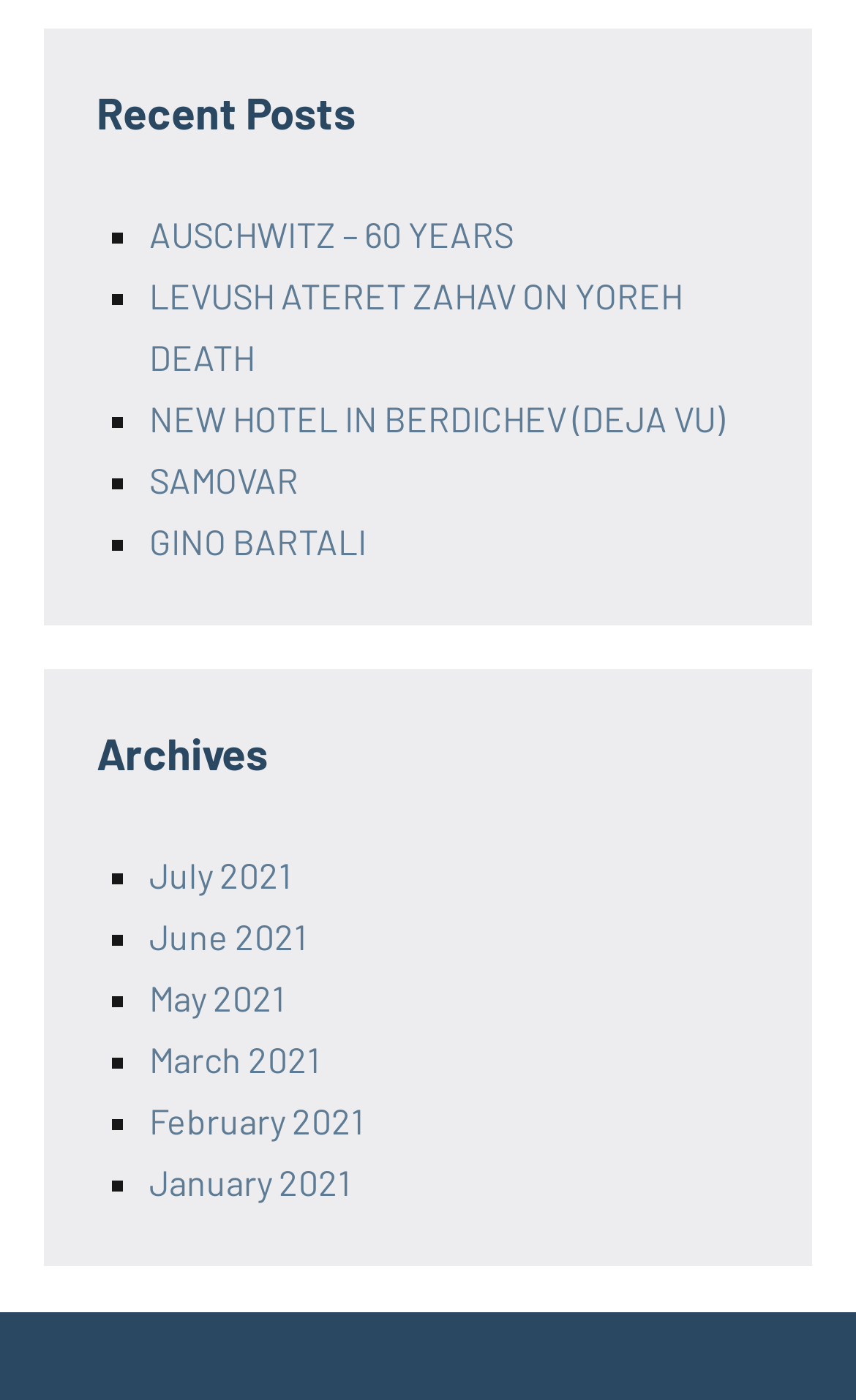What is the shortest title of a recent post?
Give a one-word or short-phrase answer derived from the screenshot.

SAMOVAR